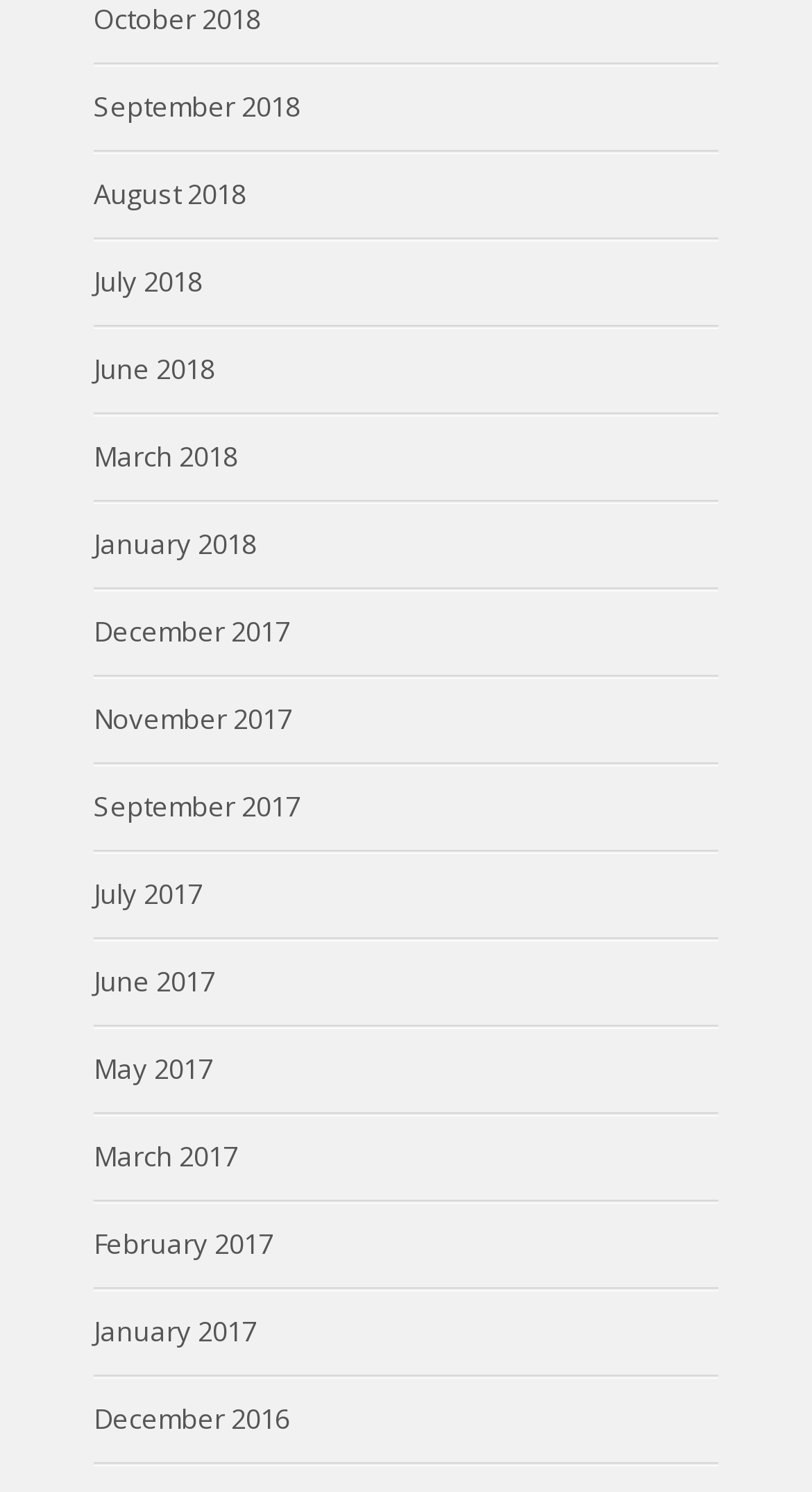Give a one-word or one-phrase response to the question: 
How many months are listed?

17